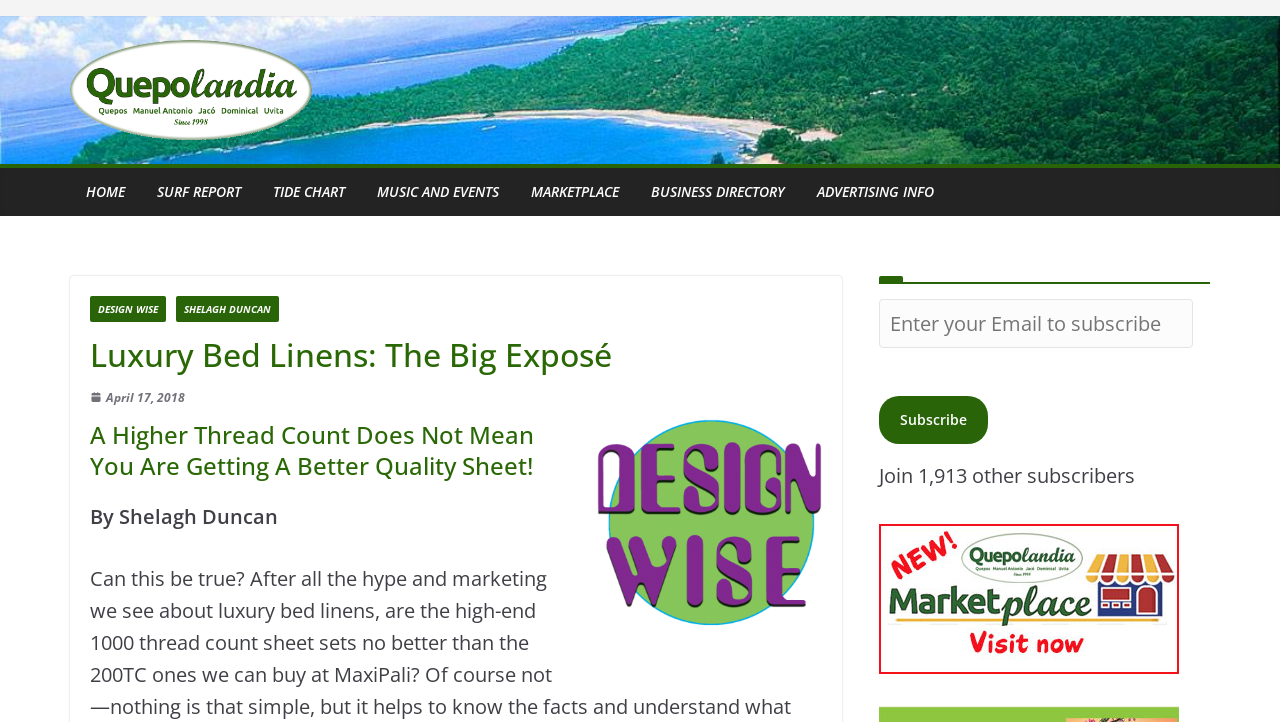Please provide a brief answer to the following inquiry using a single word or phrase:
What is the name of the author of the article?

Shelagh Duncan